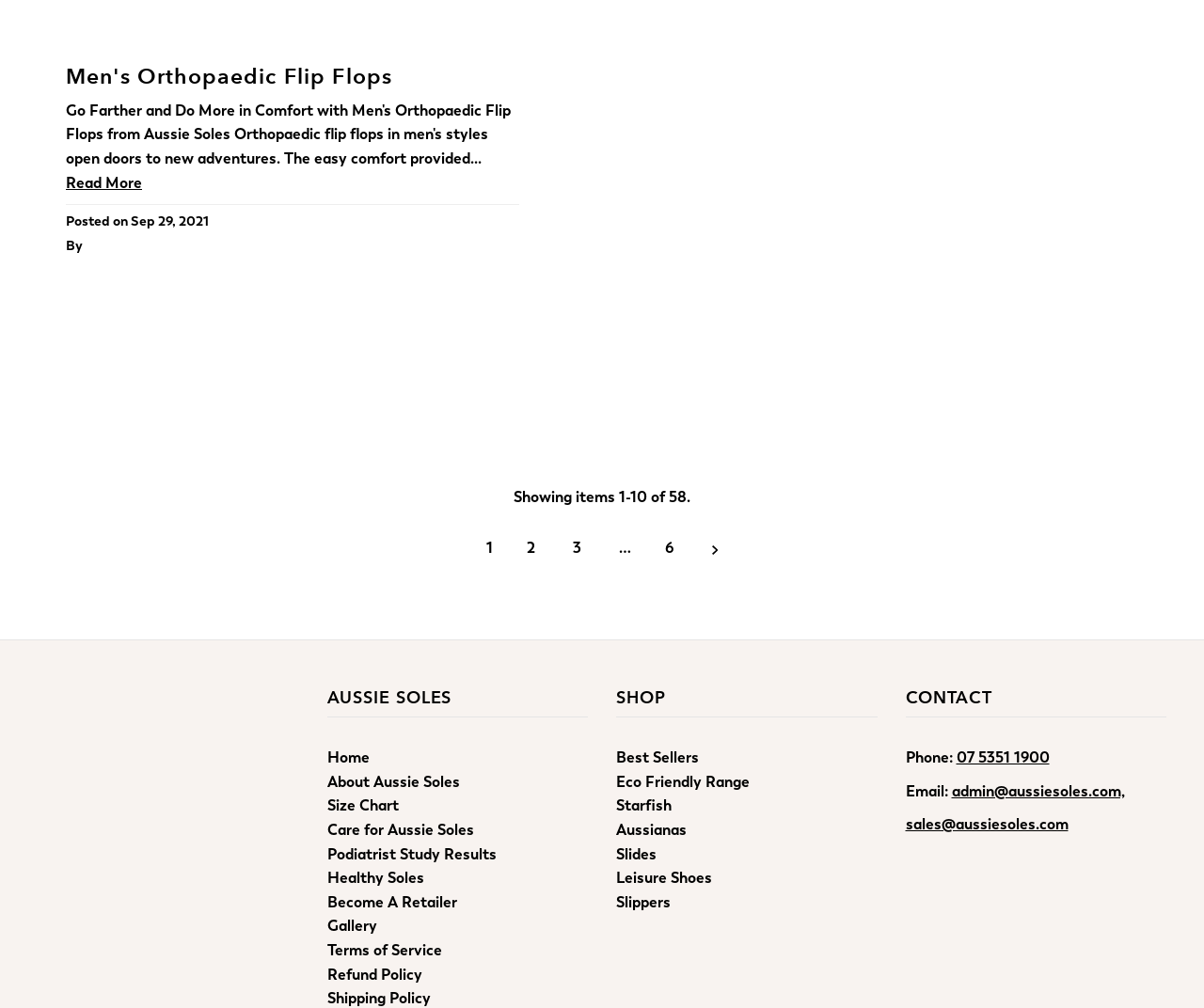Using the information in the image, give a comprehensive answer to the question: 
What is the phone number for contact?

The phone number can be found in the link element '07 5351 1900' with bounding box coordinates [0.794, 0.743, 0.871, 0.76].